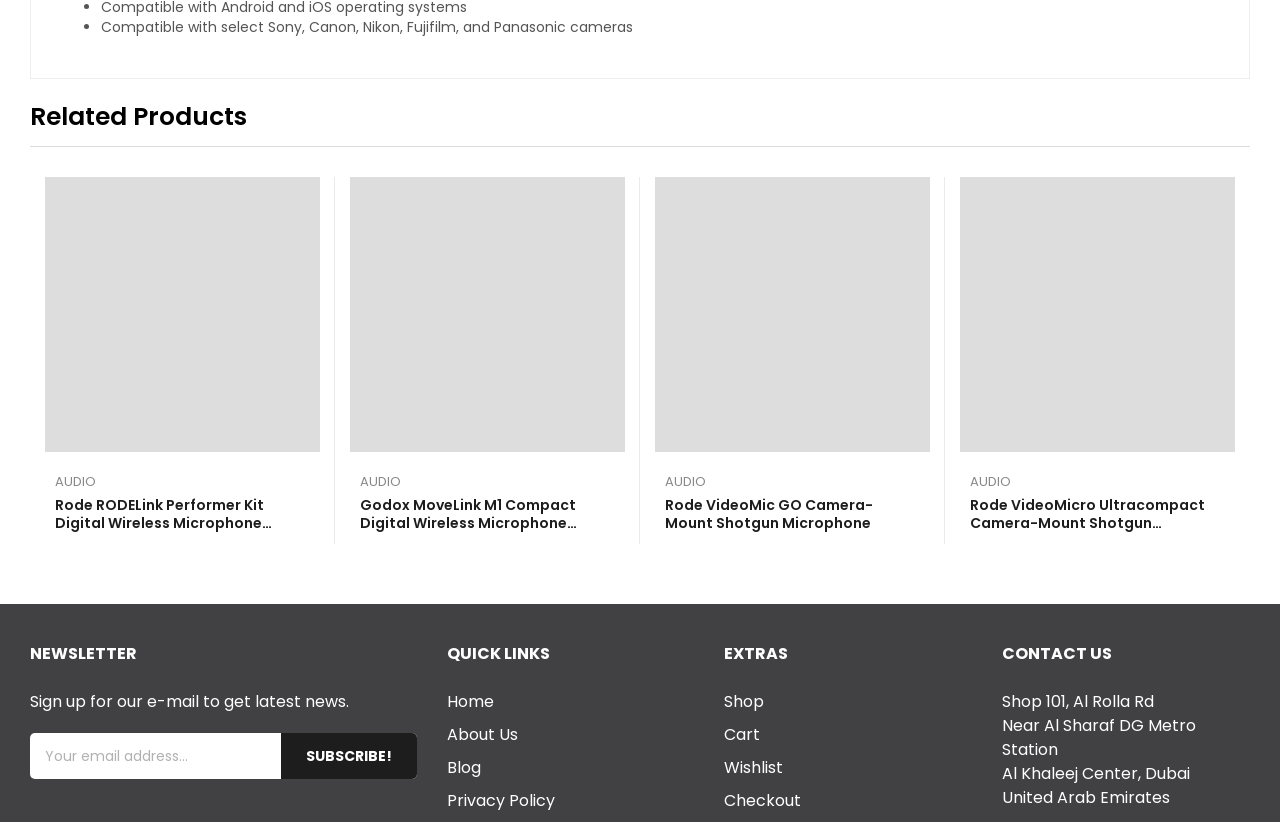What is the category of the 'QUICK LINKS' section?
Please interpret the details in the image and answer the question thoroughly.

The 'QUICK LINKS' section contains links to 'Home', 'About Us', 'Blog', 'Privacy Policy', and other pages. This suggests that the category of this section is navigation, providing quick access to other parts of the website.